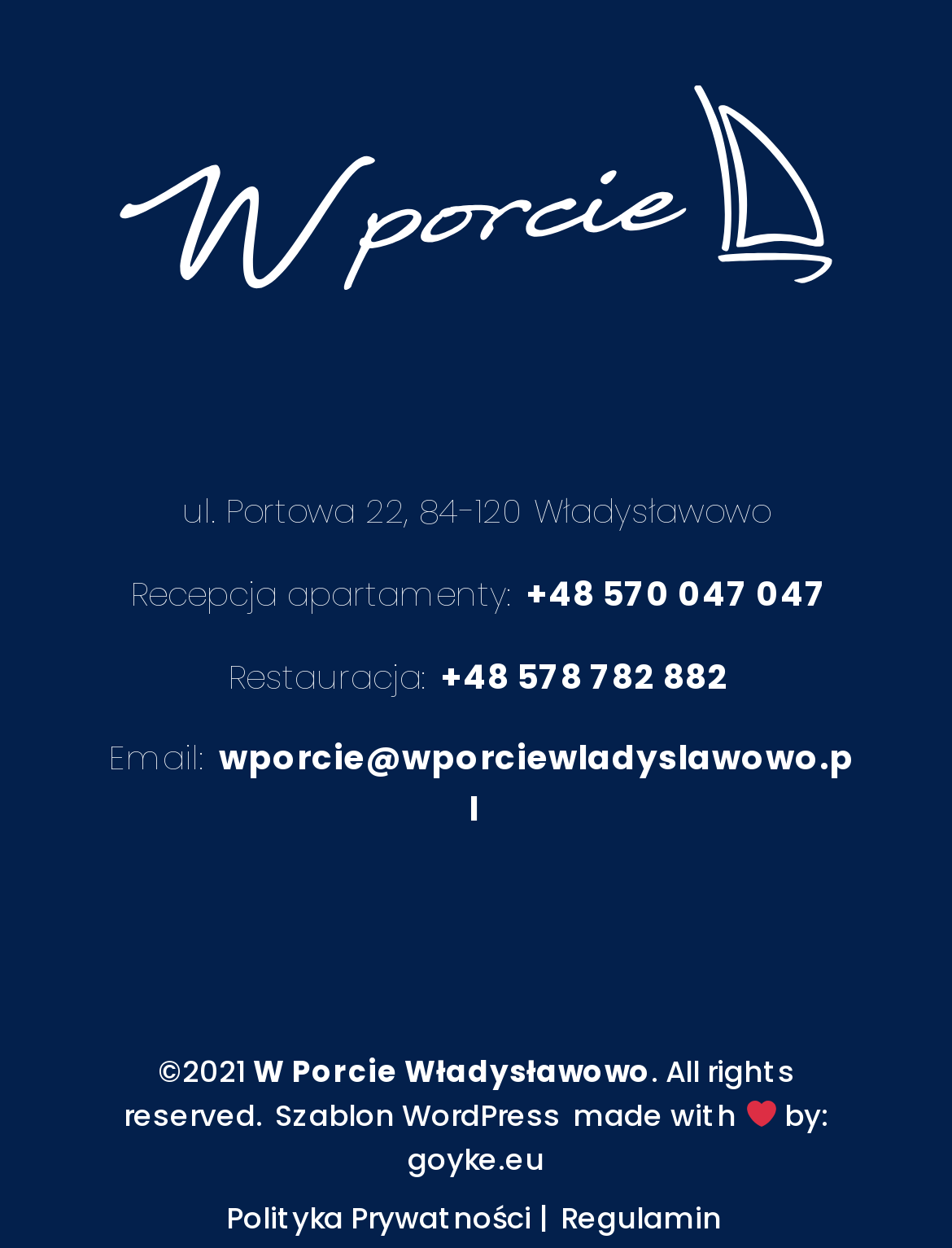Identify the bounding box of the HTML element described here: "aria-label="Activer/désactiver la recherche mobile"". Provide the coordinates as four float numbers between 0 and 1: [left, top, right, bottom].

None